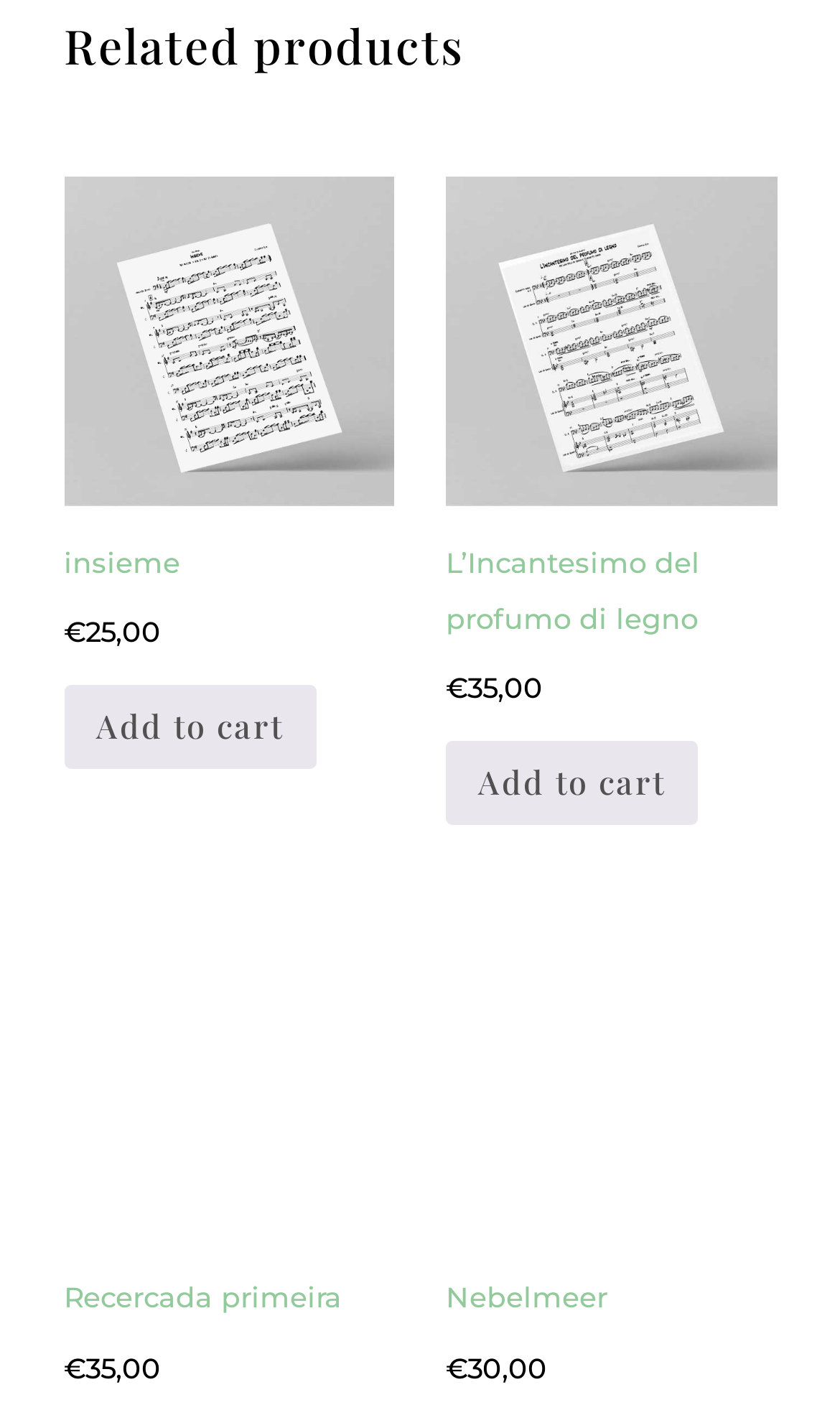Determine the bounding box coordinates for the UI element matching this description: "Recercada primeira €35,00".

[0.076, 0.647, 0.469, 0.99]